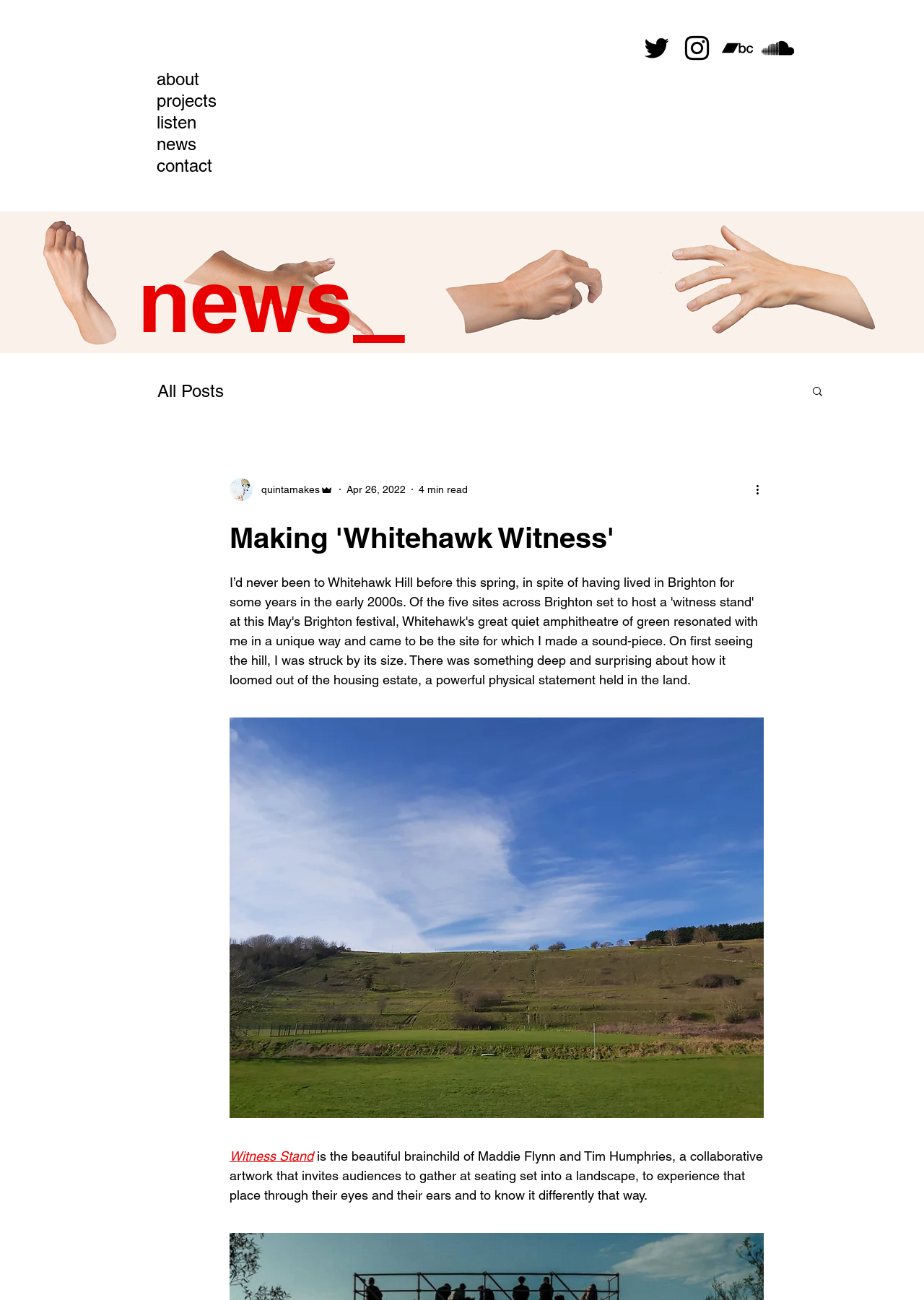Please provide a short answer using a single word or phrase for the question:
What is the name of the collaborative artwork?

Whitehawk Witness